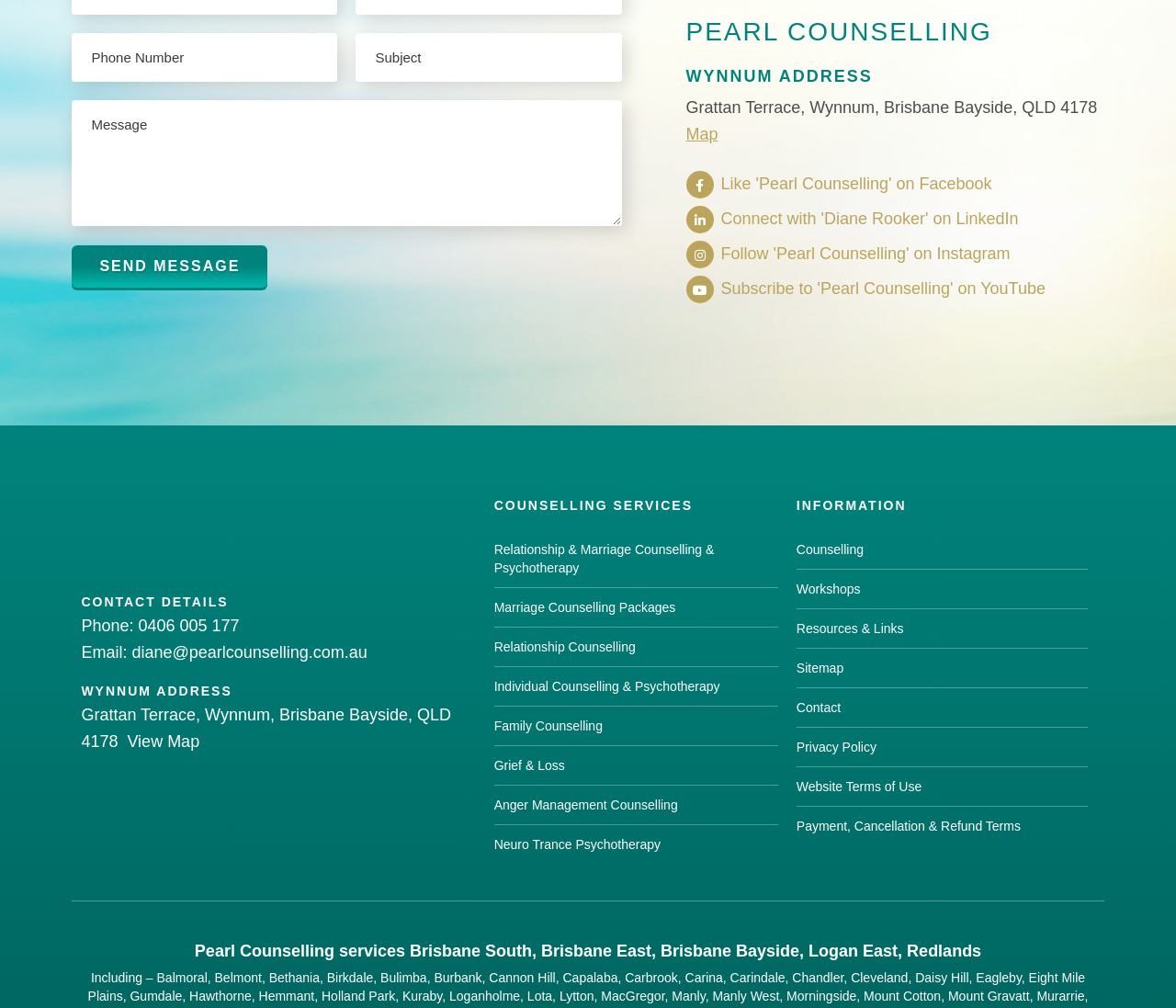Identify the bounding box of the HTML element described as: "Sitemap".

[0.677, 0.644, 0.925, 0.682]